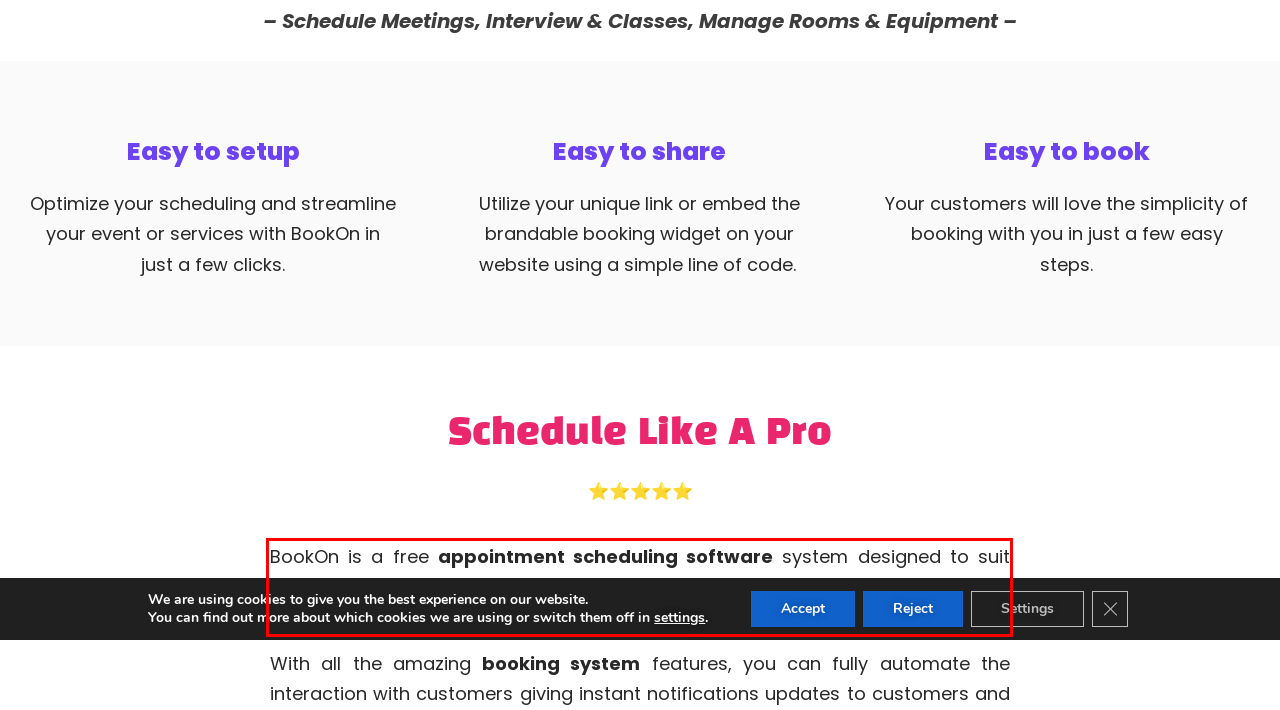Examine the webpage screenshot and use OCR to recognize and output the text within the red bounding box.

BookOn is a free appointment scheduling software system designed to suit businesses who want to enable full automation and simplify the booking process making it easy for customers to book your services online 24/7.